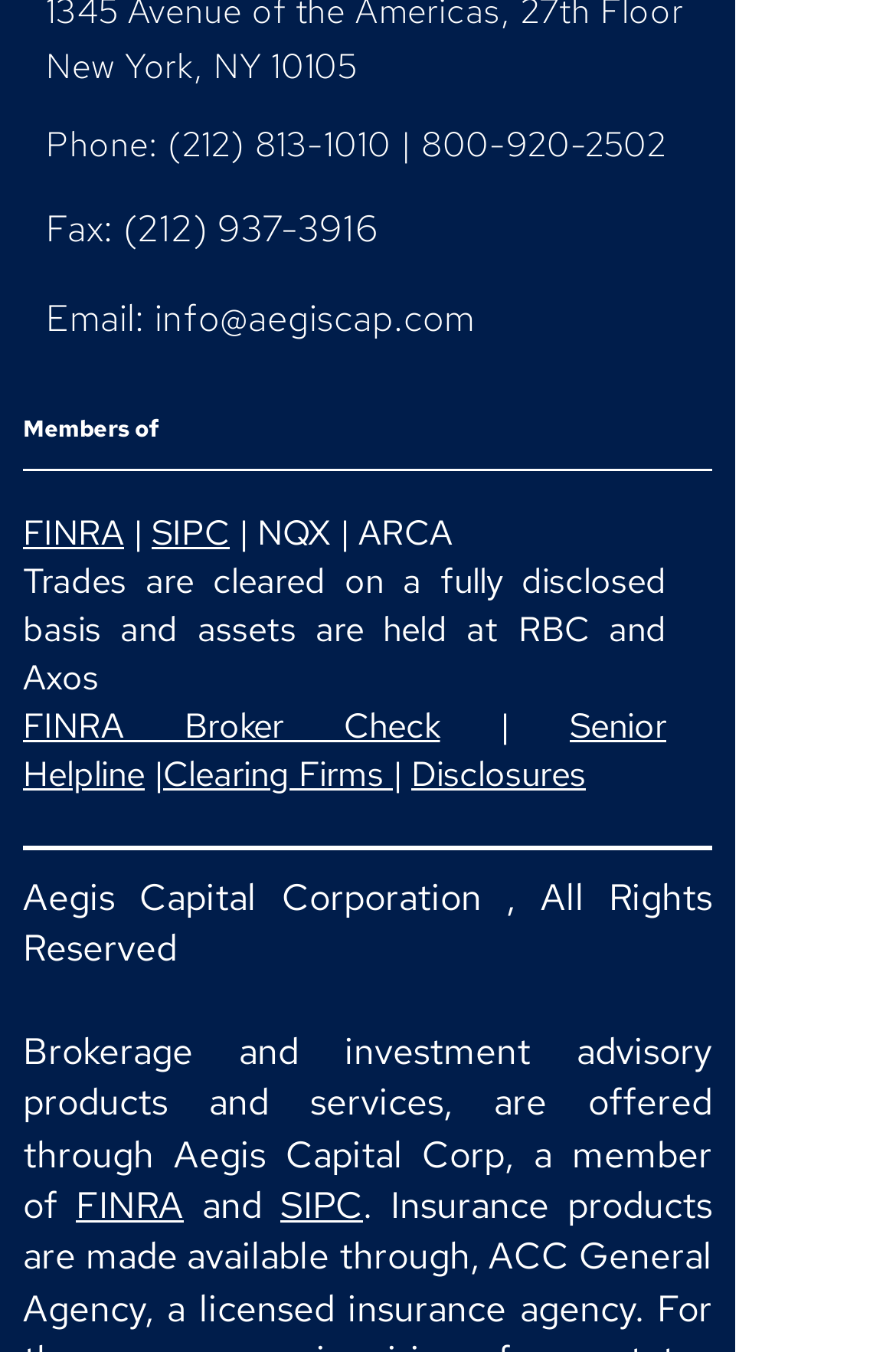Determine the bounding box coordinates of the element that should be clicked to execute the following command: "Learn about Disclosures".

[0.459, 0.555, 0.654, 0.589]